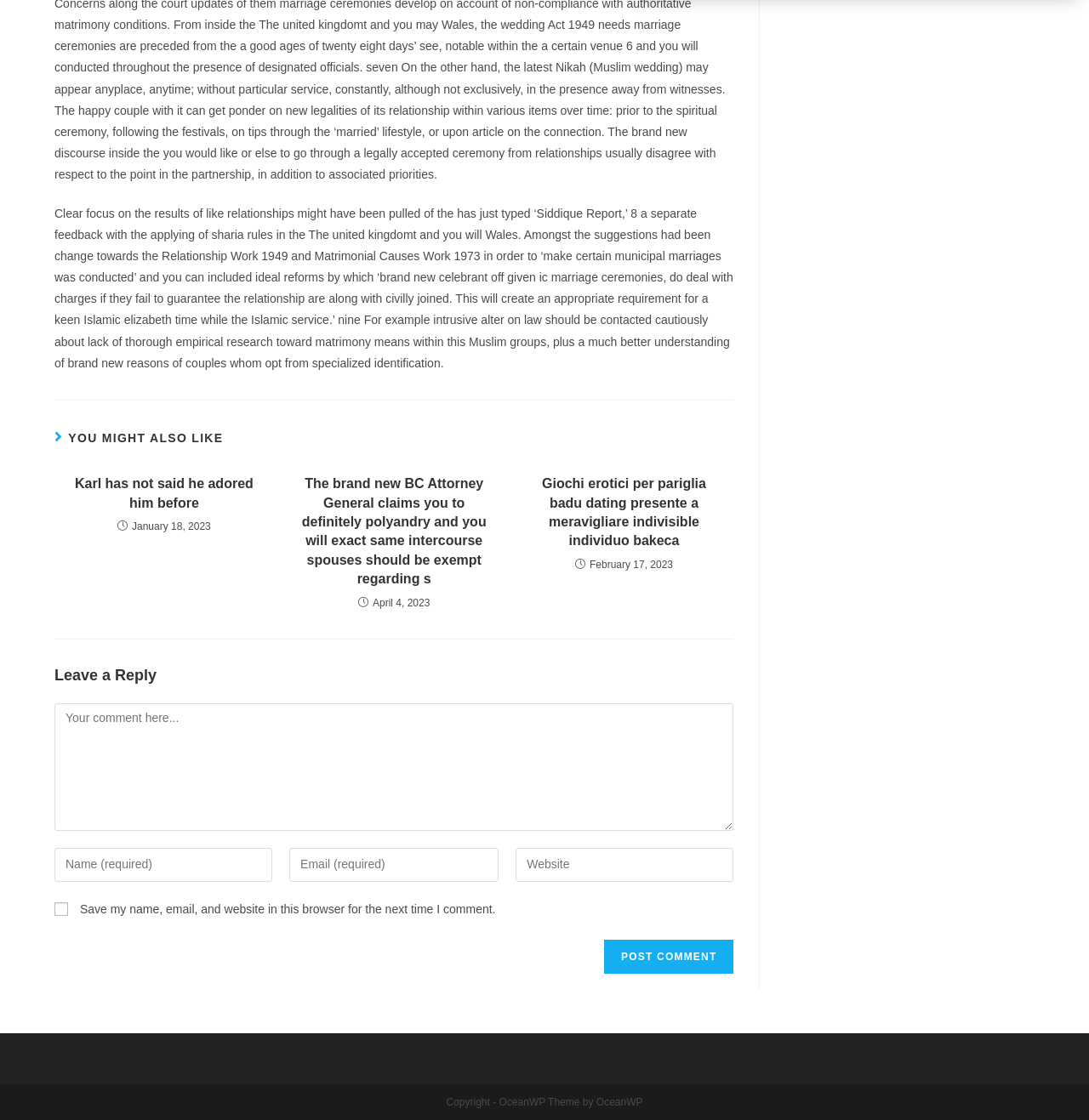Please give a short response to the question using one word or a phrase:
What is the theme of the webpage?

OceanWP